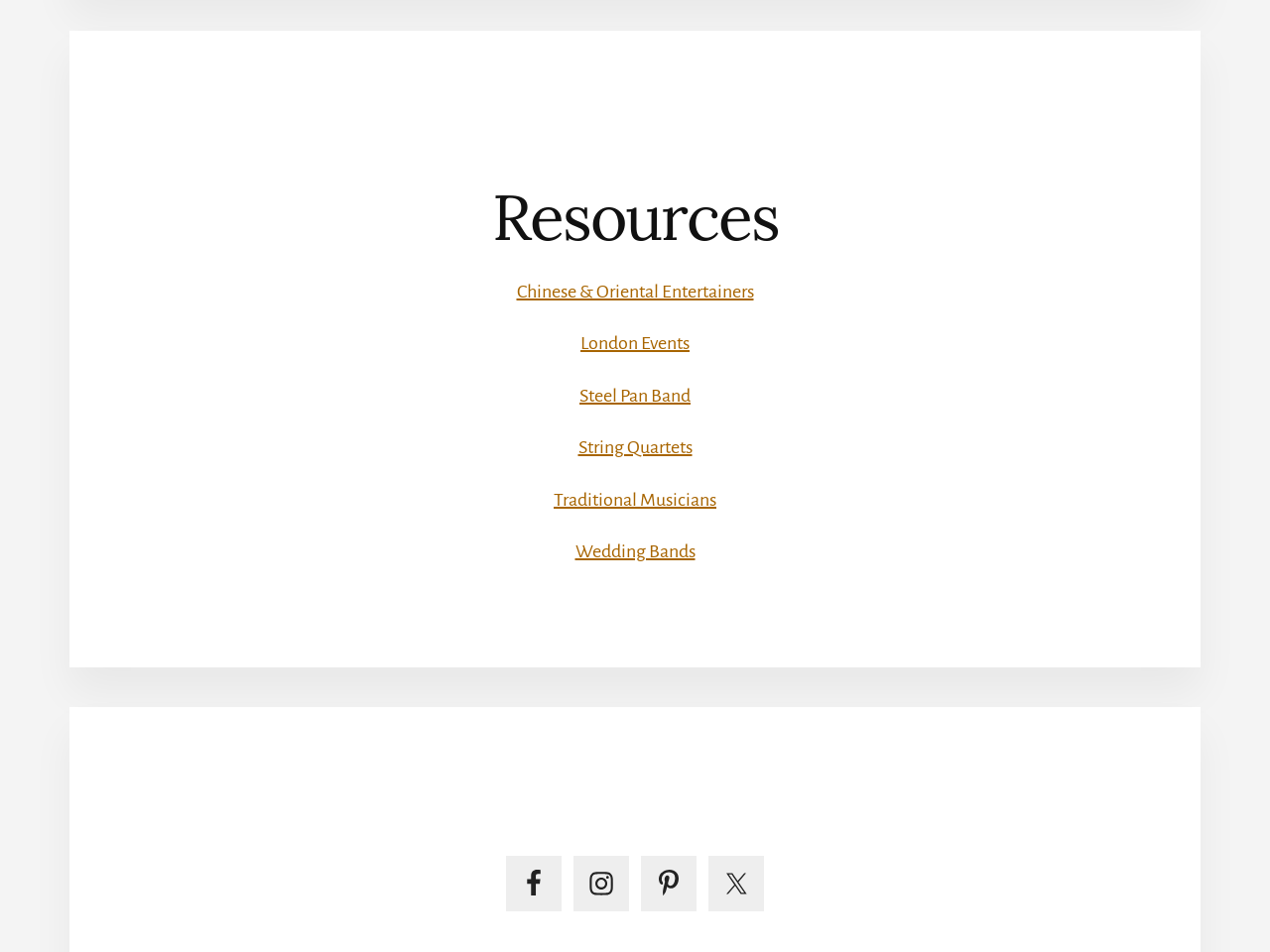Please determine the bounding box coordinates of the clickable area required to carry out the following instruction: "Check out Steel Pan Band". The coordinates must be four float numbers between 0 and 1, represented as [left, top, right, bottom].

[0.456, 0.405, 0.544, 0.426]